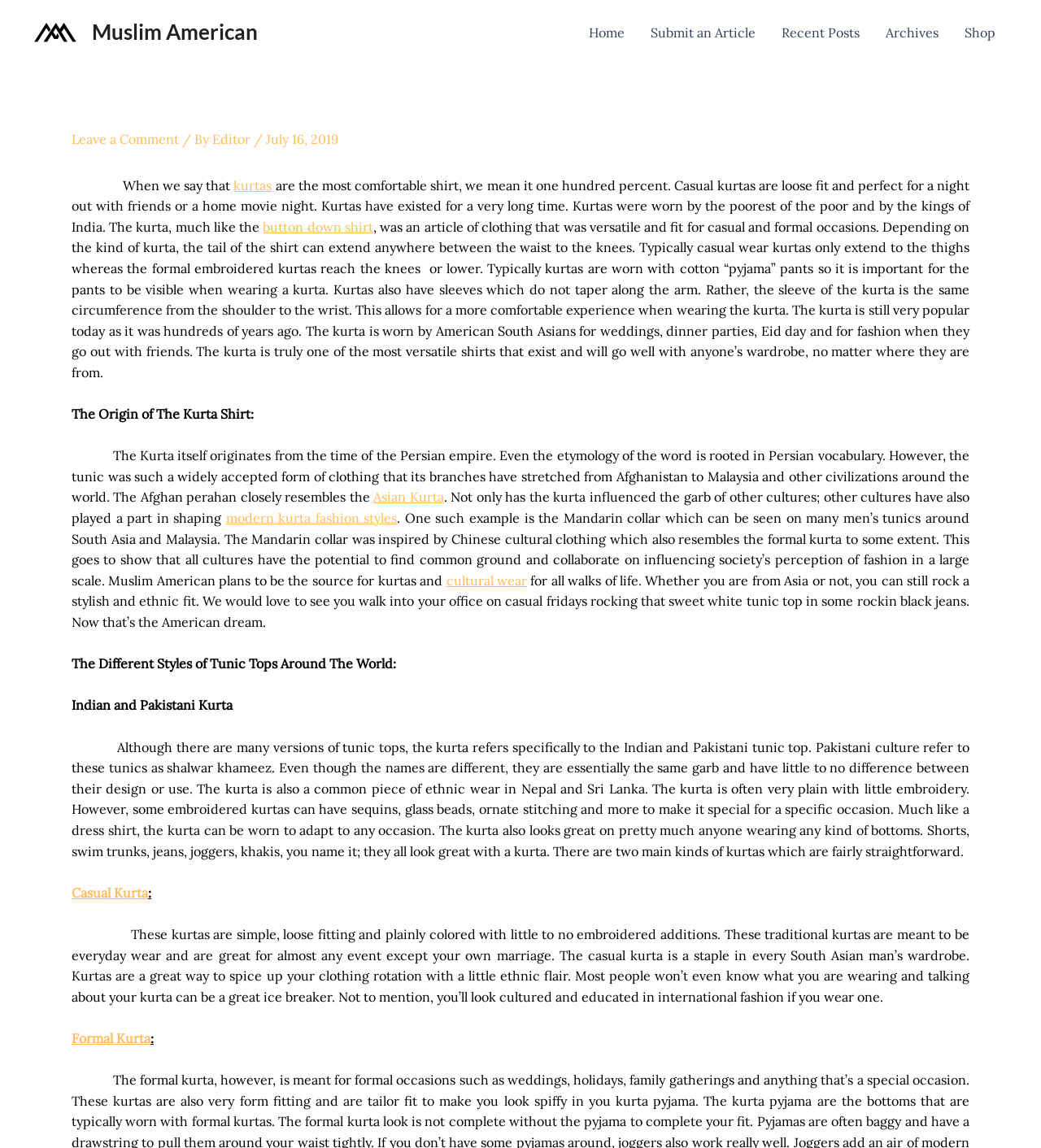Can you find the bounding box coordinates of the area I should click to execute the following instruction: "Click the 'kurtas' link"?

[0.224, 0.154, 0.261, 0.168]